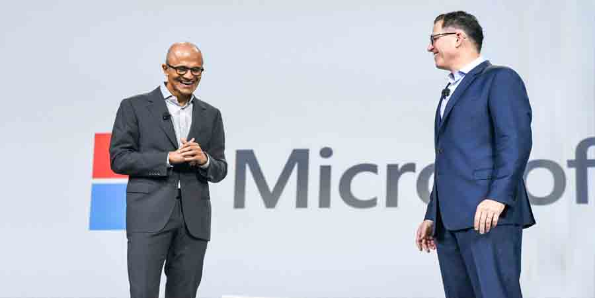Illustrate the image with a detailed caption.

The image features two individuals standing on stage at a Microsoft event, engaging with each other in a moment of lighthearted interaction. One individual, wearing glasses and a dark suit, stands on the right, while the other, dressed in a lighter suit, is on the left, smiling and seemingly mid-conversation. Behind them is a prominent Microsoft logo, emphasizing the corporate backdrop of the event. This scene encapsulates a dynamic and collaborative atmosphere, likely highlighting discussions around technology or innovation as seen in many of Microsoft’s public engagements.